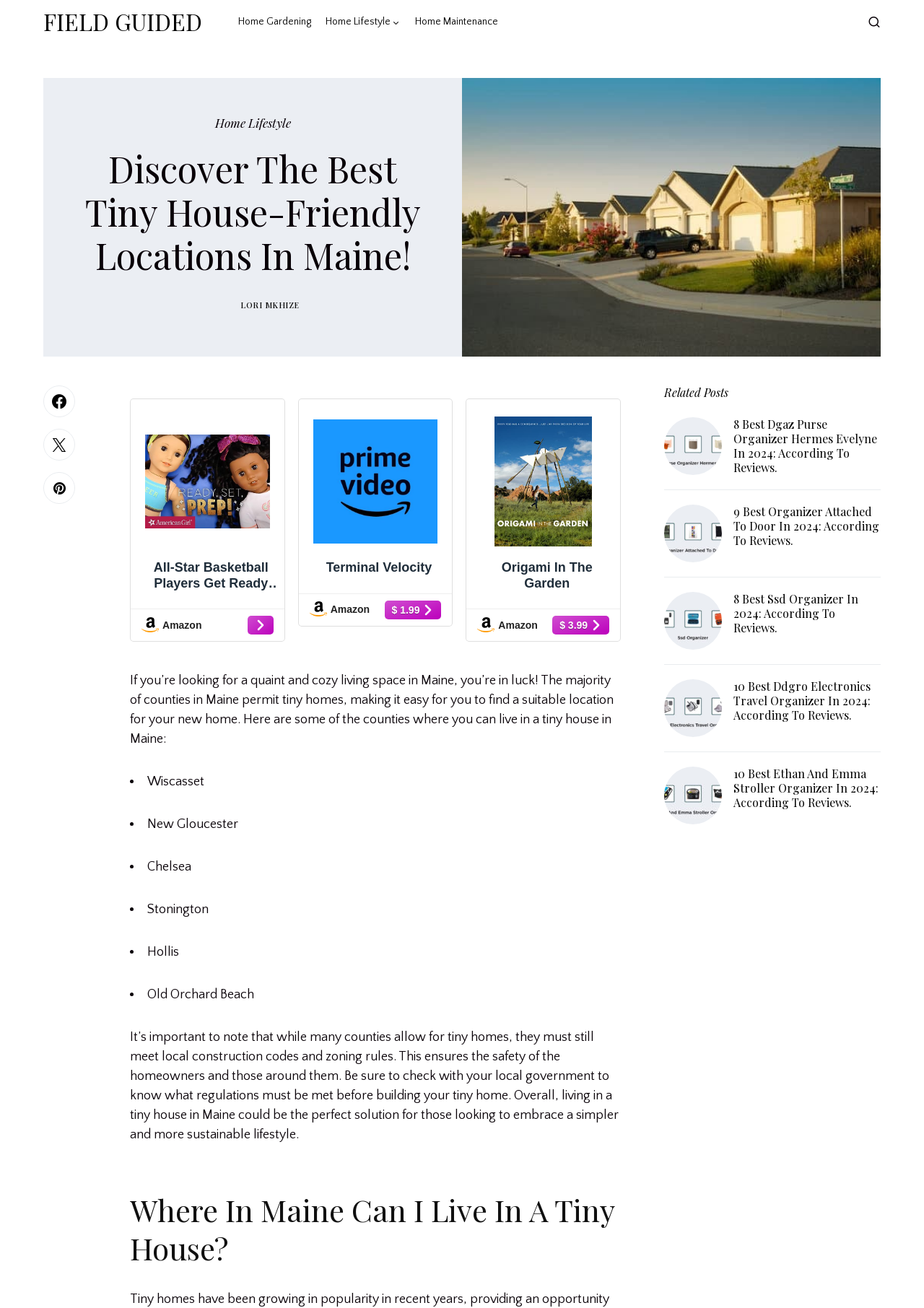Please find the bounding box coordinates of the element that needs to be clicked to perform the following instruction: "Click on the 'All-Star Basketball Players Get Ready For Game Day' link". The bounding box coordinates should be four float numbers between 0 and 1, represented as [left, top, right, bottom].

[0.149, 0.313, 0.3, 0.463]